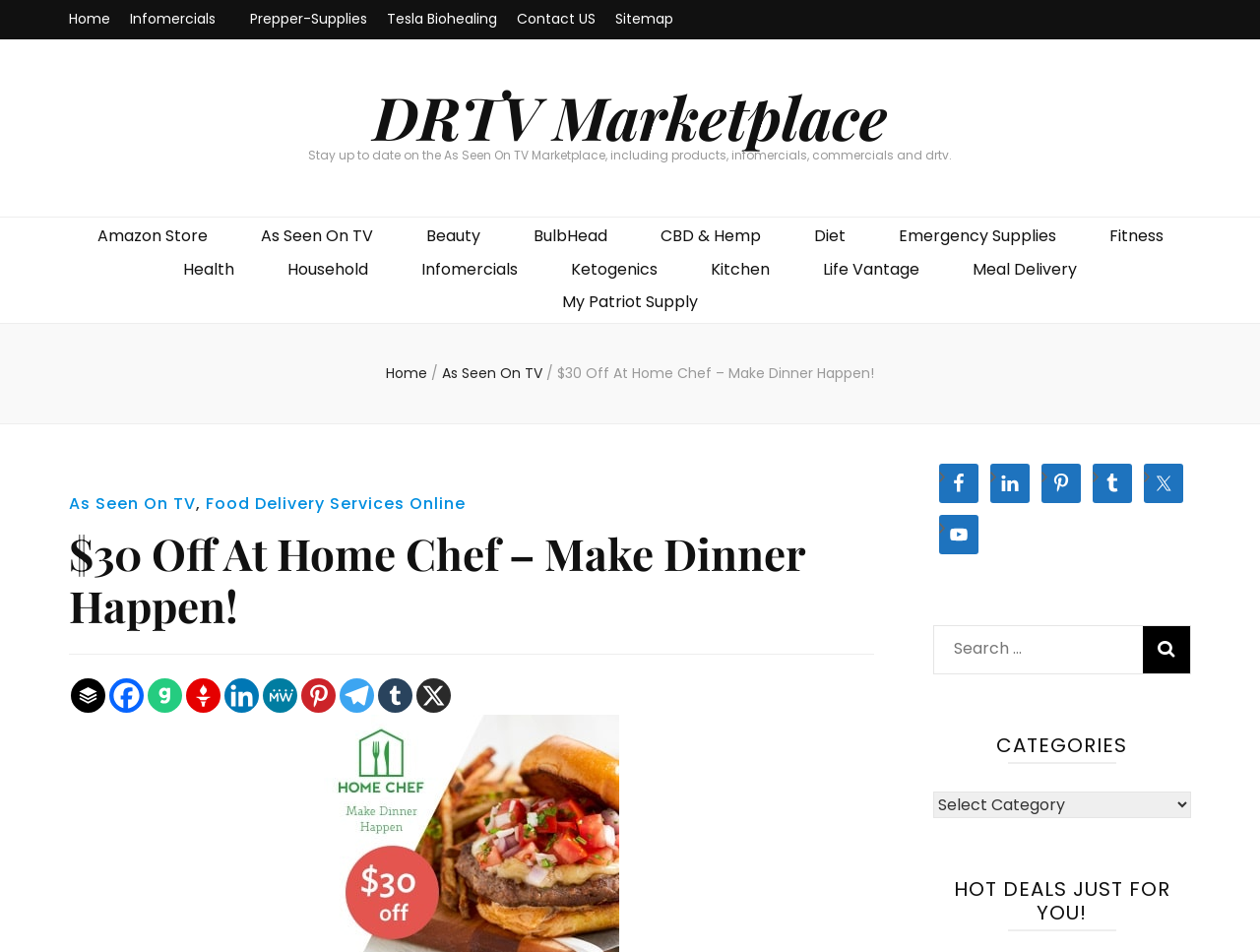How many social media links are there in the footer?
Using the information from the image, provide a comprehensive answer to the question.

I counted the social media links in the footer and found 9 links, including Facebook, LinkedIn, Pinterest, and others.